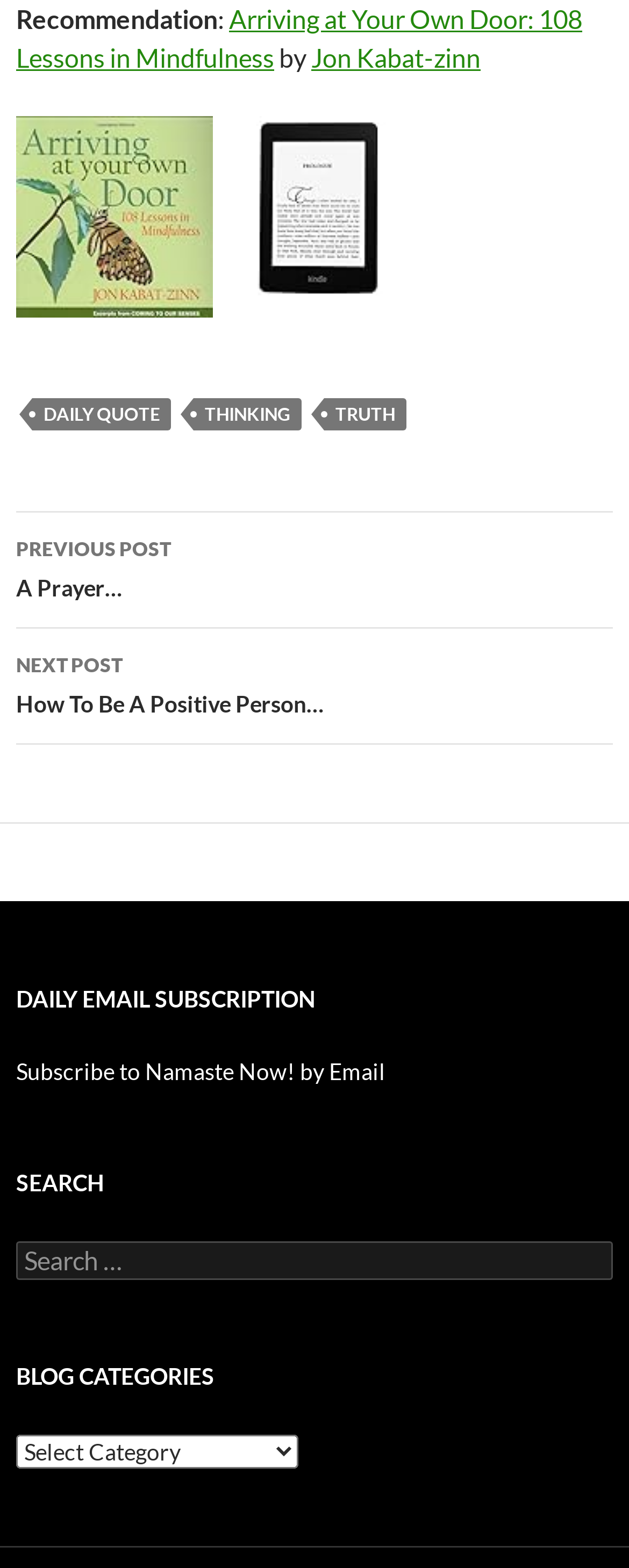Use a single word or phrase to answer the question:
What is the purpose of the search box?

Search for: